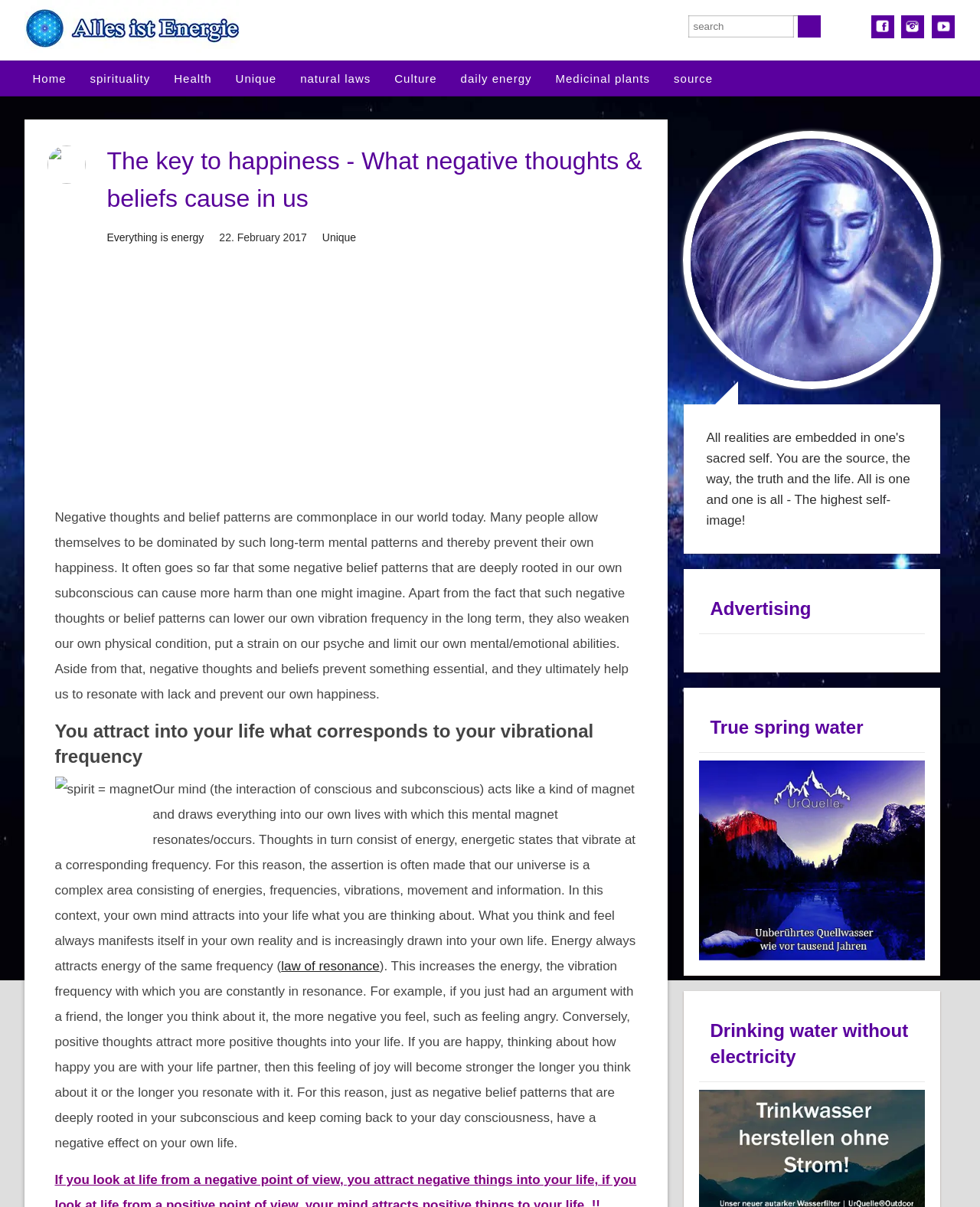Pinpoint the bounding box coordinates of the clickable area necessary to execute the following instruction: "Learn more about spring water". The coordinates should be given as four float numbers between 0 and 1, namely [left, top, right, bottom].

[0.713, 0.63, 0.943, 0.796]